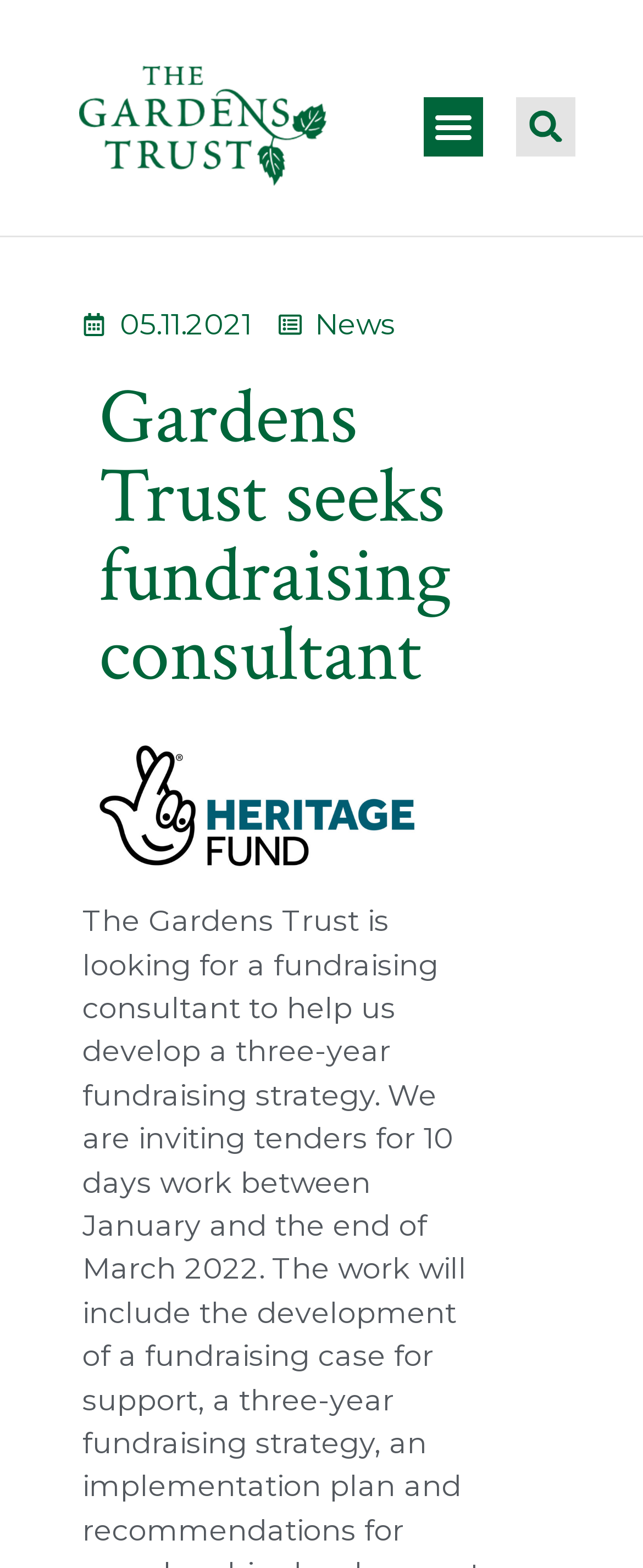What is the main topic of the webpage?
Based on the image, provide your answer in one word or phrase.

Fundraising consultant